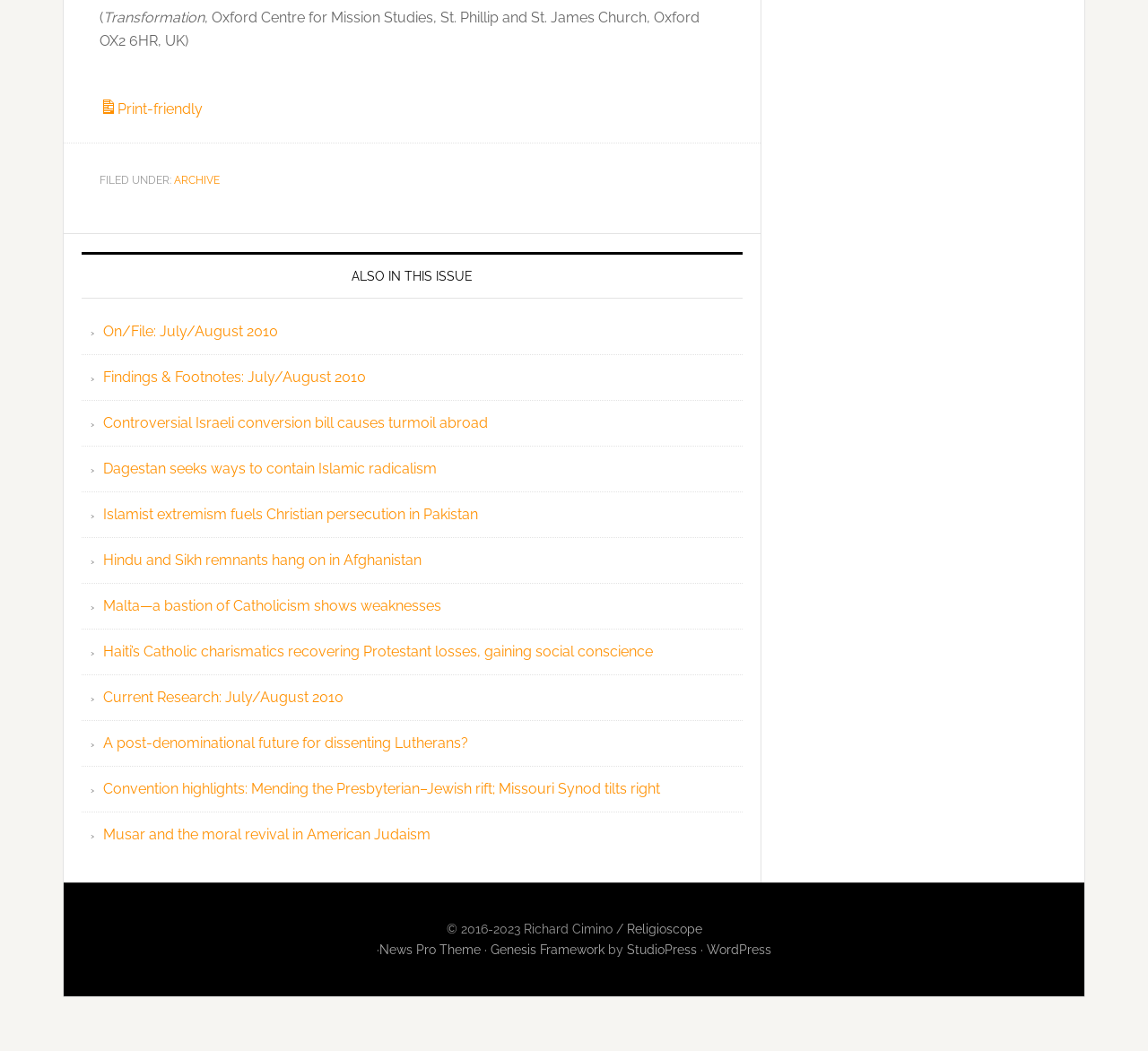Please give the bounding box coordinates of the area that should be clicked to fulfill the following instruction: "Read On/File: July/August 2010". The coordinates should be in the format of four float numbers from 0 to 1, i.e., [left, top, right, bottom].

[0.09, 0.307, 0.242, 0.324]